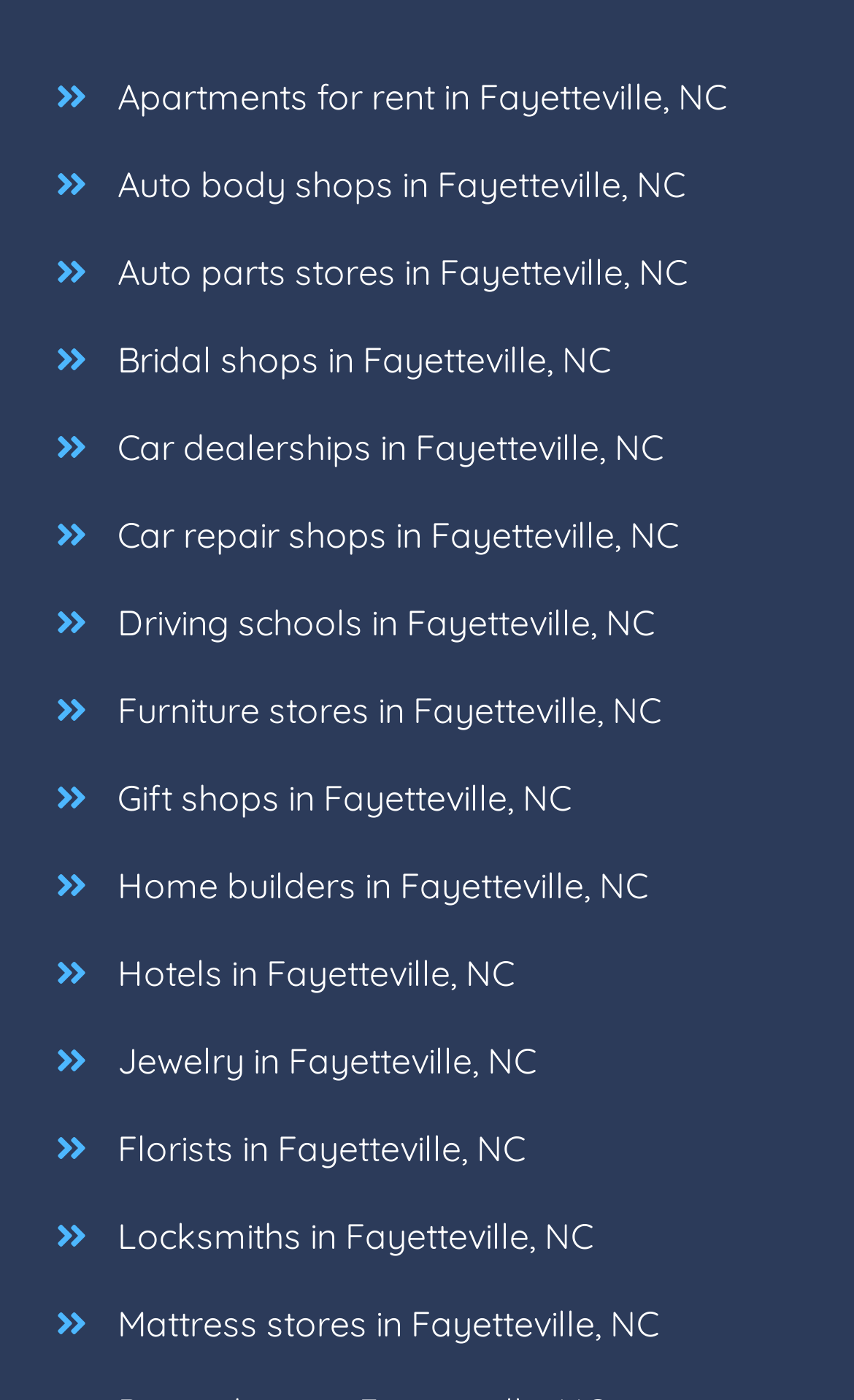Answer the question using only a single word or phrase: 
How many types of businesses are listed?

15